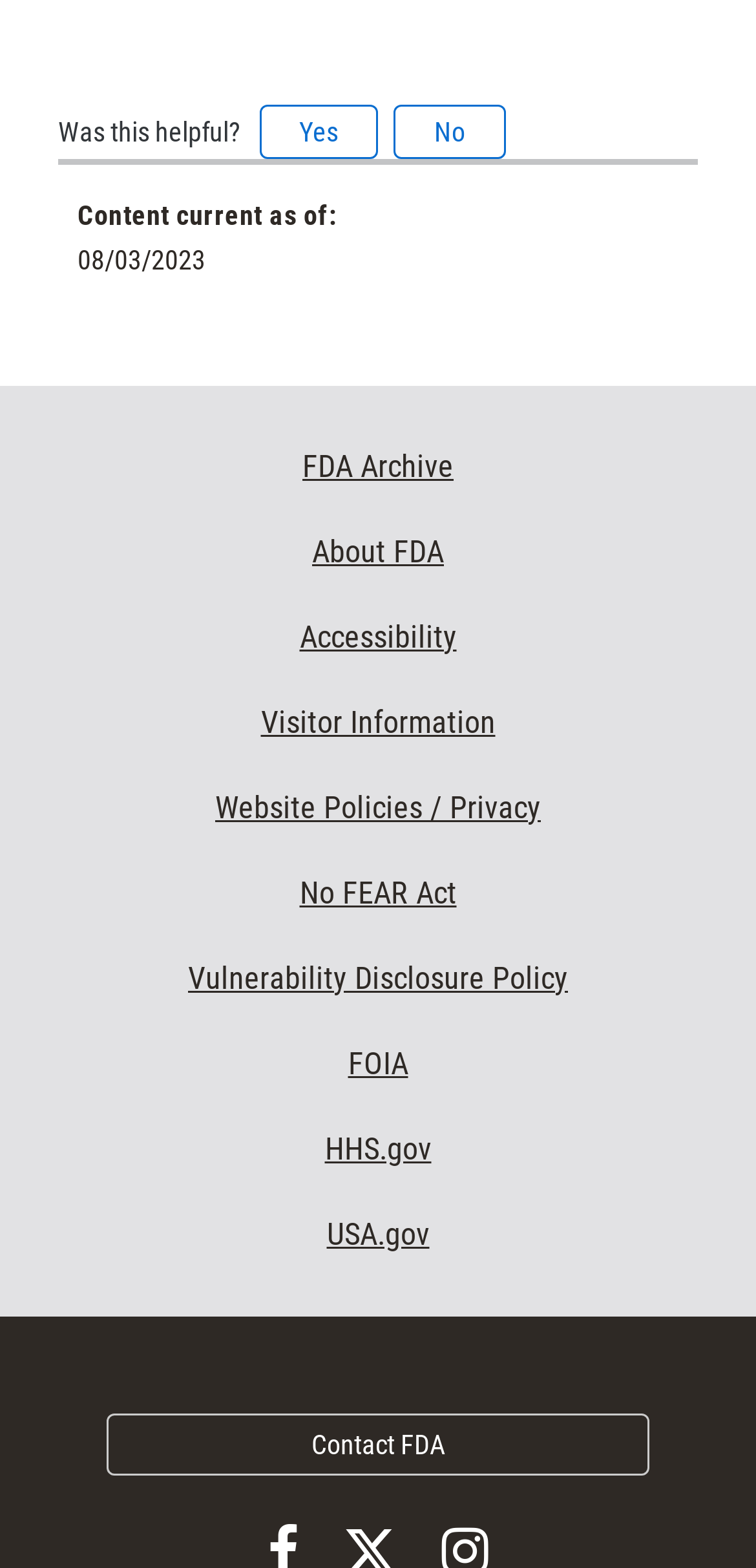Specify the bounding box coordinates of the element's area that should be clicked to execute the given instruction: "Contact FDA". The coordinates should be four float numbers between 0 and 1, i.e., [left, top, right, bottom].

[0.141, 0.901, 0.859, 0.941]